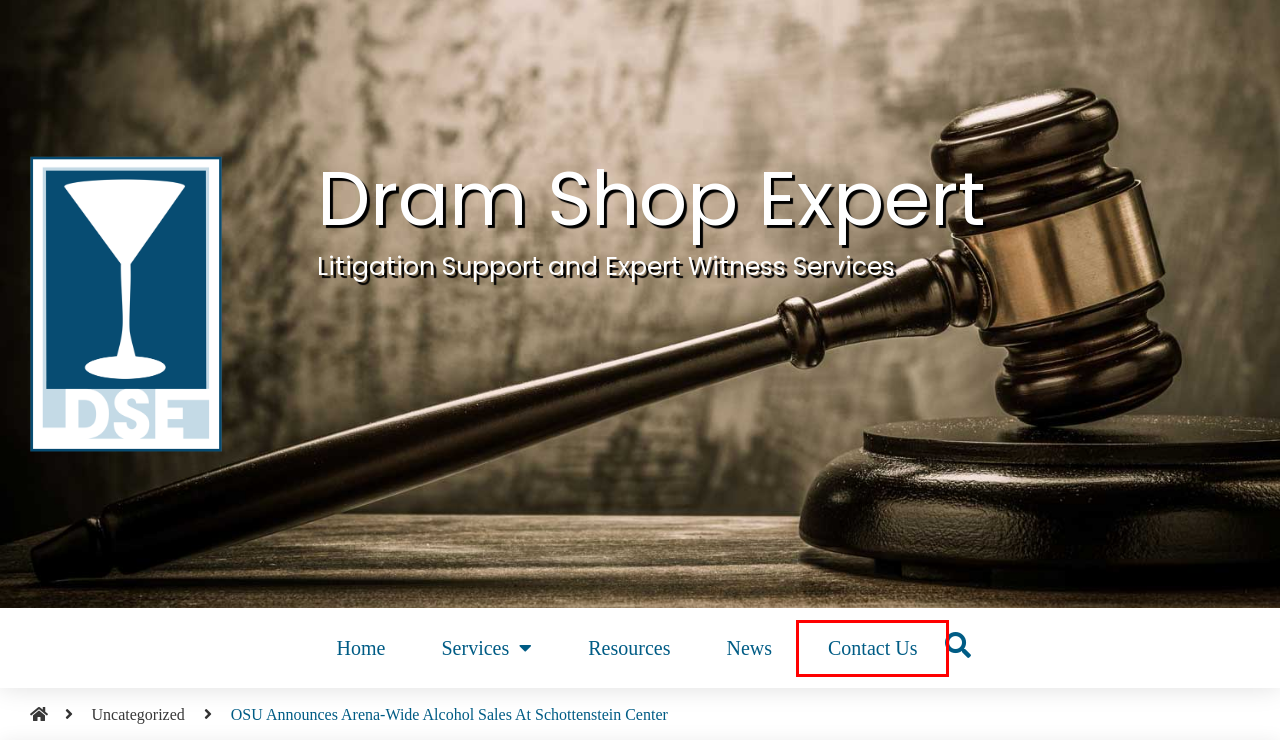You are provided with a screenshot of a webpage that includes a red rectangle bounding box. Please choose the most appropriate webpage description that matches the new webpage after clicking the element within the red bounding box. Here are the candidates:
A. Resources - Dram Shop Expert
B. Uncategorized Archives - Dram Shop Expert
C. Dram Shop Expert - Home
D. News - Dram Shop Expert
E. Jacksonville Website Design | SEO | Website Hosting
F. On Campus Drinking and Driving Arrest Rates Low for UA Students - Dram Shop Expert
G. Services - Dram Shop Expert
H. Contact Us - Dram Shop Expert

H